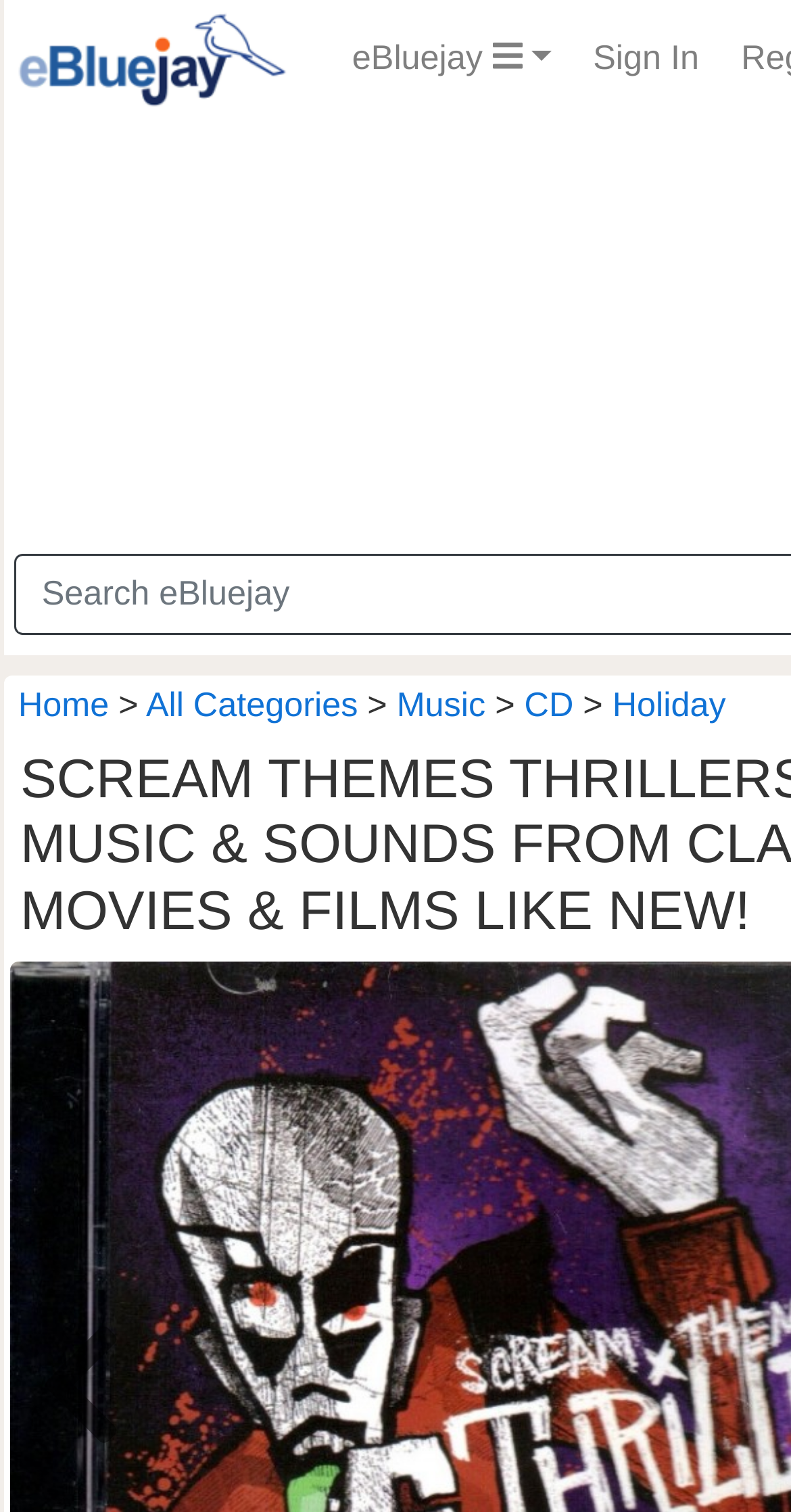Determine the bounding box coordinates of the UI element described below. Use the format (top-left x, top-left y, bottom-right x, bottom-right y) with floating point numbers between 0 and 1: parent_node: eBluejay title="eBluejay Online Marketplace"

[0.018, 0.0, 0.364, 0.078]